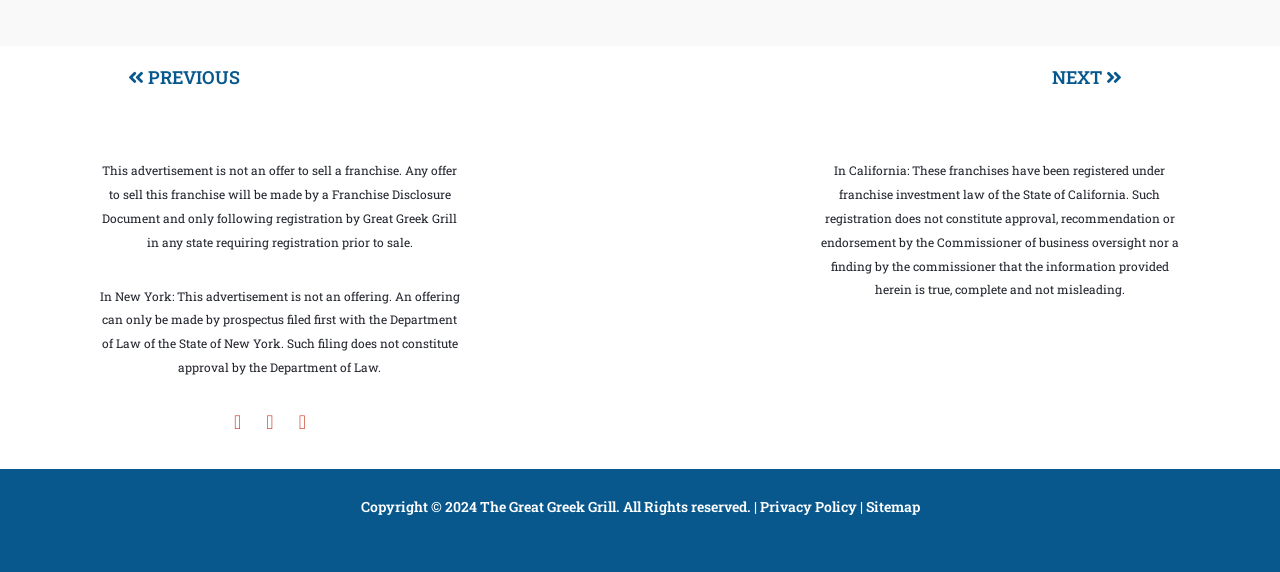Identify the bounding box coordinates of the region that should be clicked to execute the following instruction: "Go to NEXT page".

[0.822, 0.113, 0.877, 0.155]